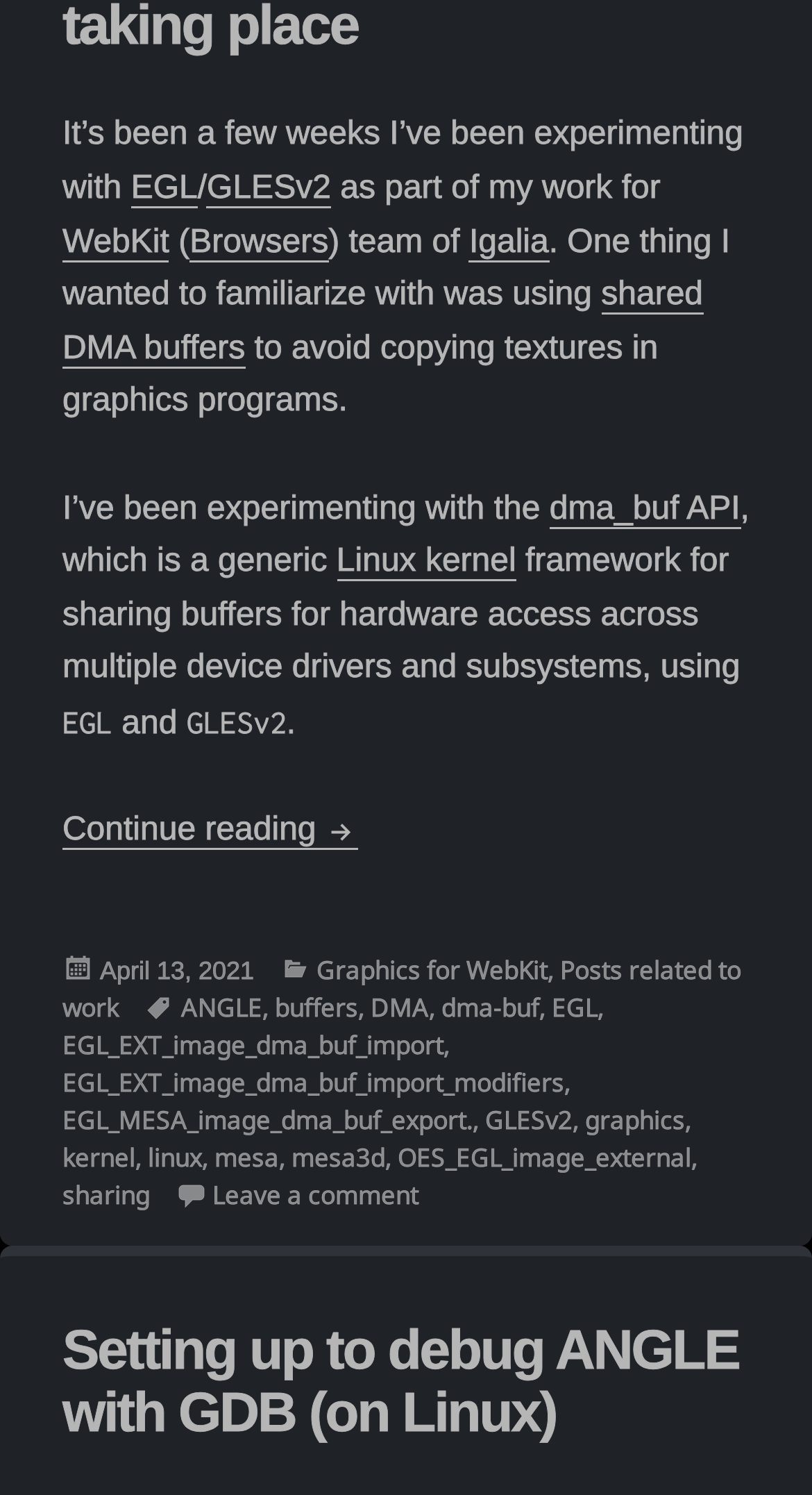What is the author of the article?
Answer the question with just one word or phrase using the image.

Not specified